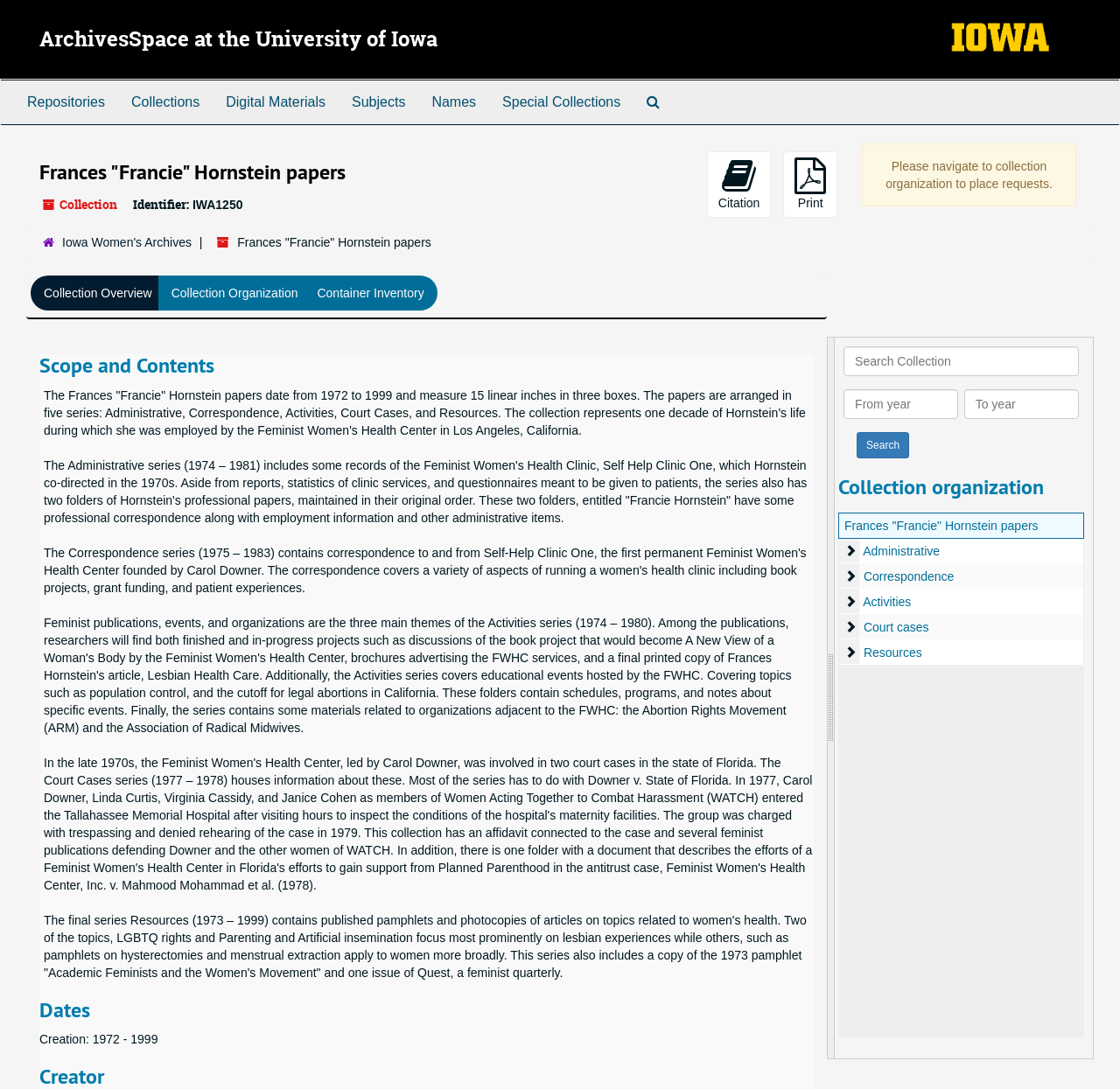Can you identify the bounding box coordinates of the clickable region needed to carry out this instruction: 'Expand the 'Administrative' section'? The coordinates should be four float numbers within the range of 0 to 1, stated as [left, top, right, bottom].

[0.749, 0.494, 0.77, 0.518]